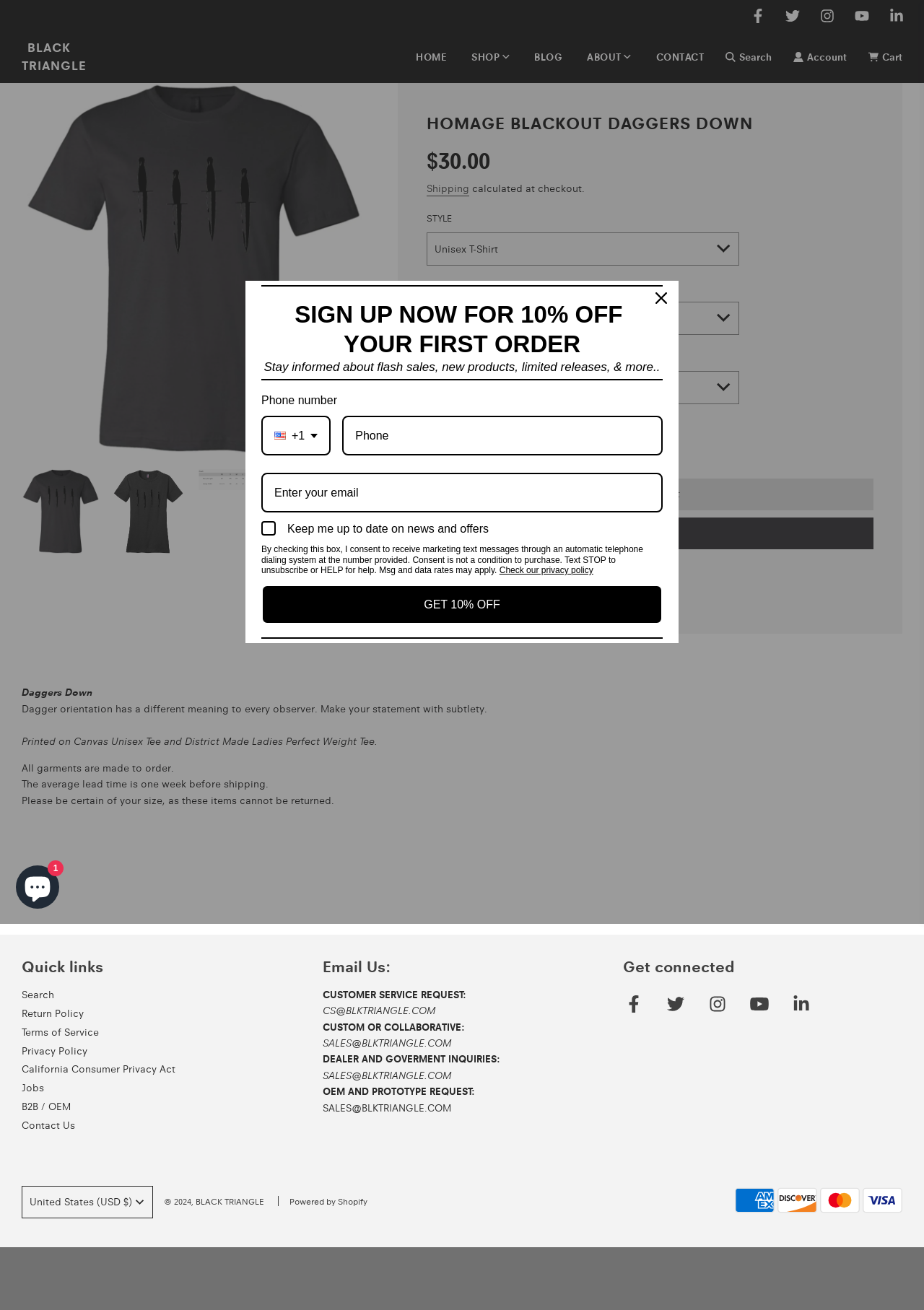Can the product be returned? Observe the screenshot and provide a one-word or short phrase answer.

No